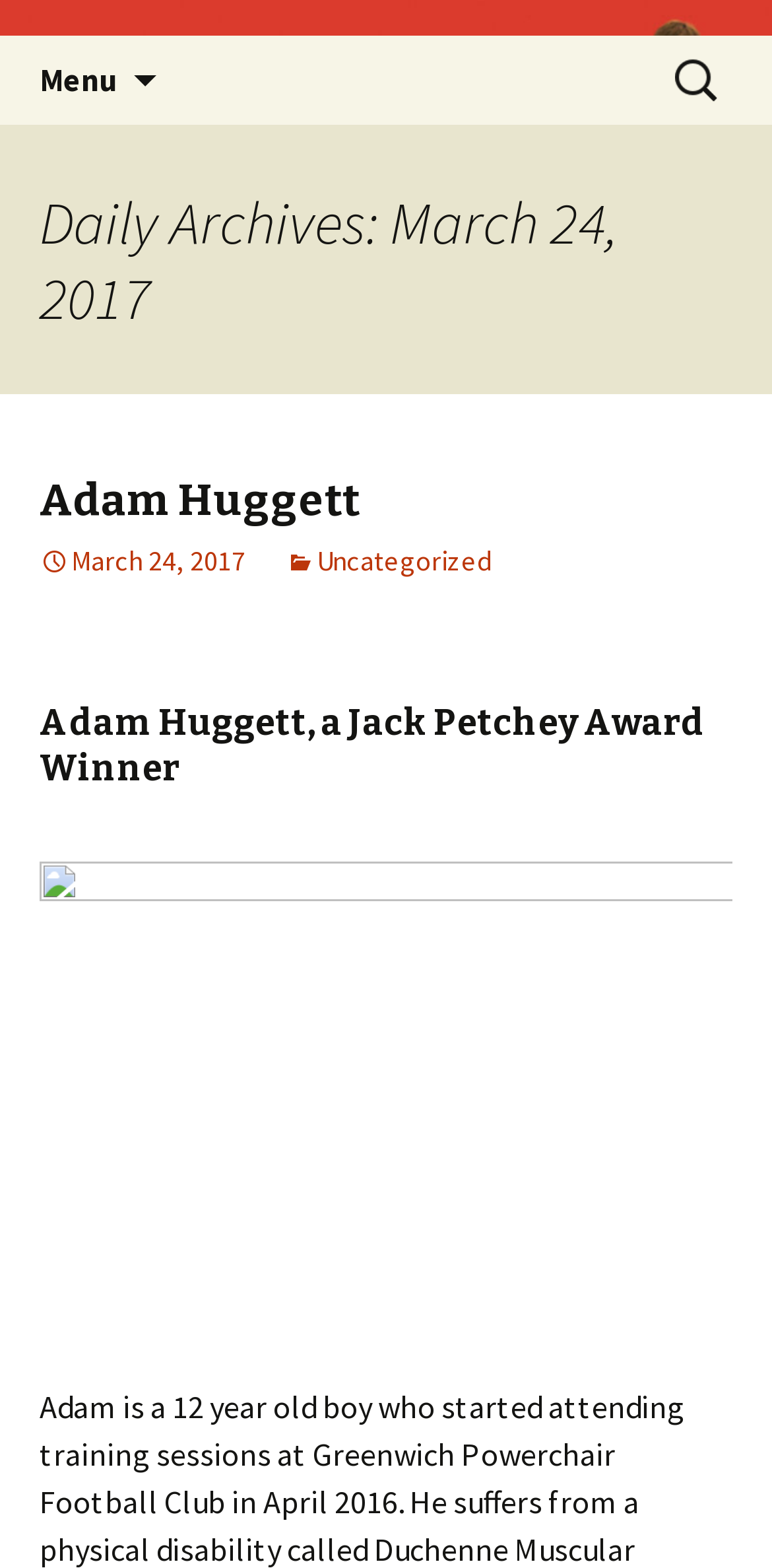What is the purpose of the button at the top left?
Kindly give a detailed and elaborate answer to the question.

I found the purpose of the button by looking at the button 'Menu ' which is located at the top left of the page, and its icon suggests it is a menu button.